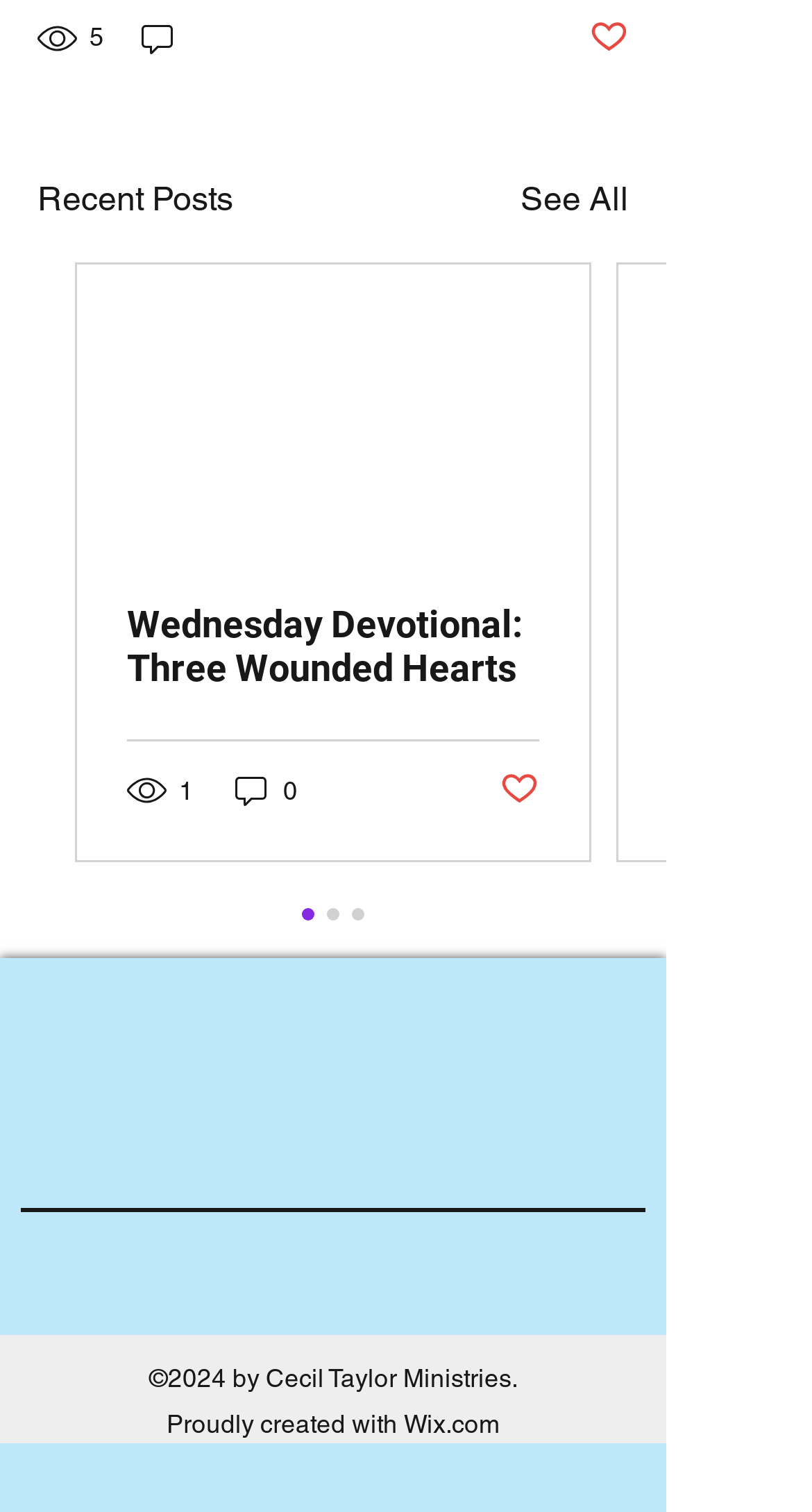Answer this question in one word or a short phrase: What is the name of the devotional post?

Three Wounded Hearts